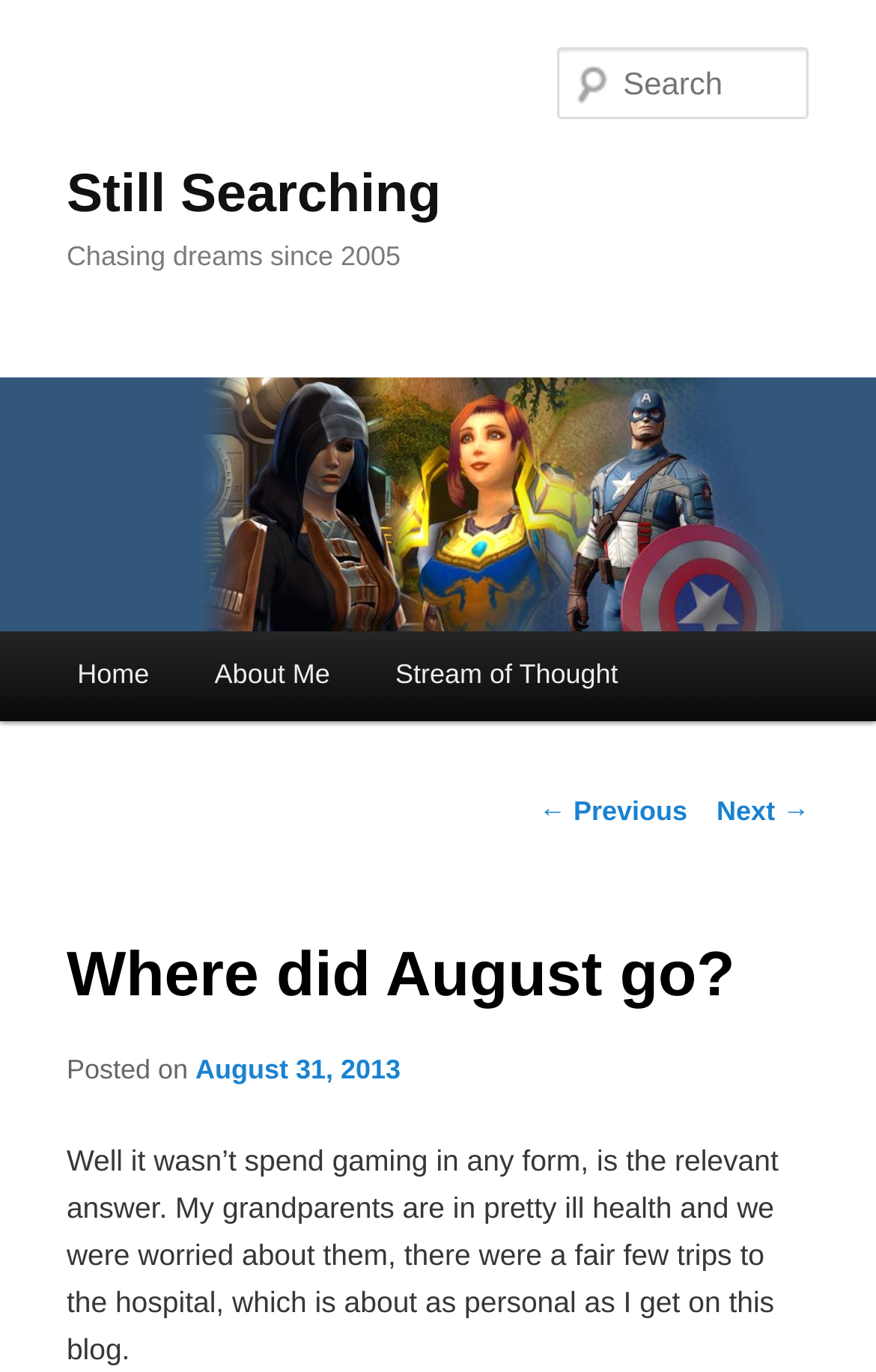What is the name of the blog?
Based on the screenshot, provide a one-word or short-phrase response.

Still Searching